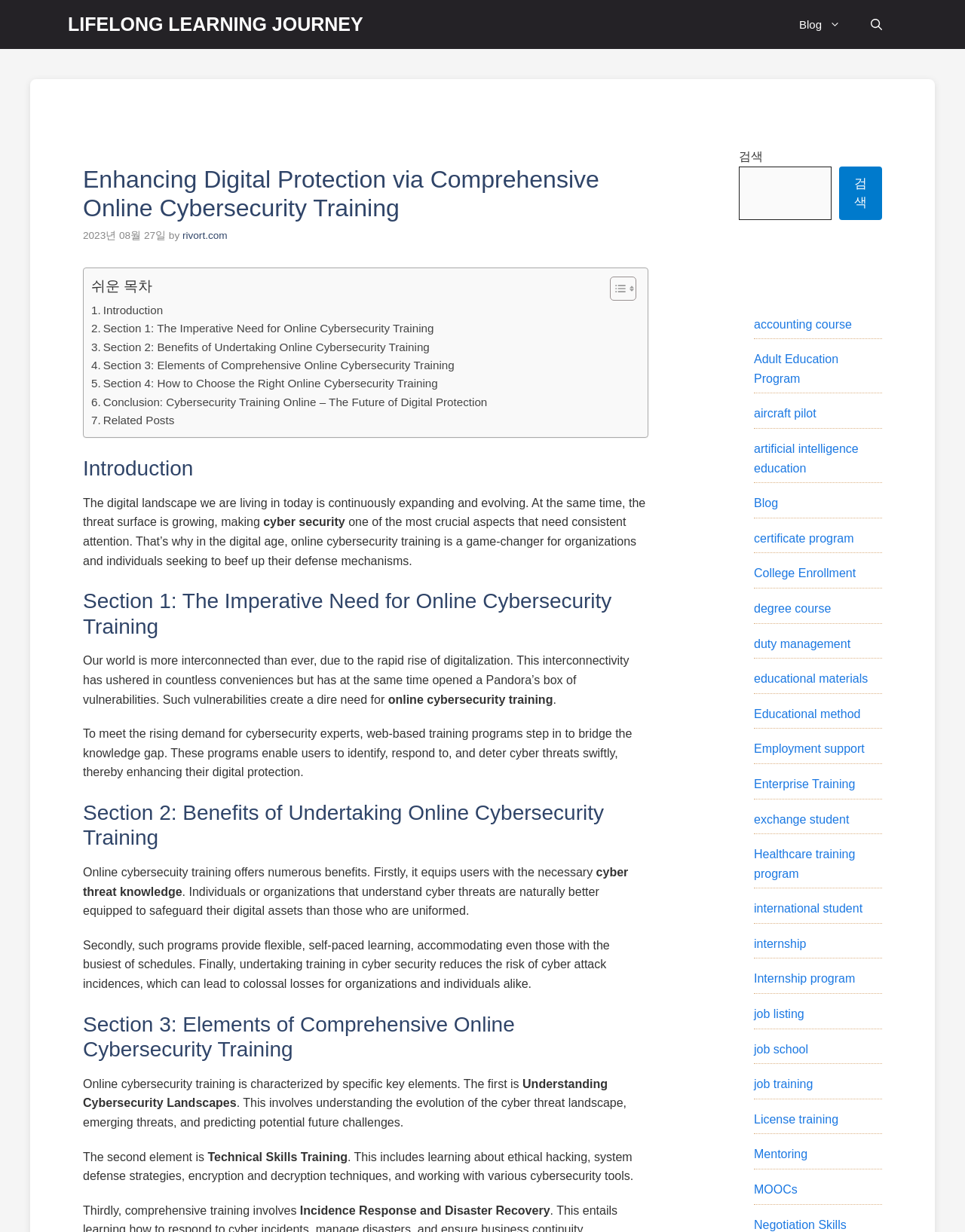Determine the bounding box coordinates for the area you should click to complete the following instruction: "Go to the 'Blog' page".

[0.812, 0.0, 0.887, 0.04]